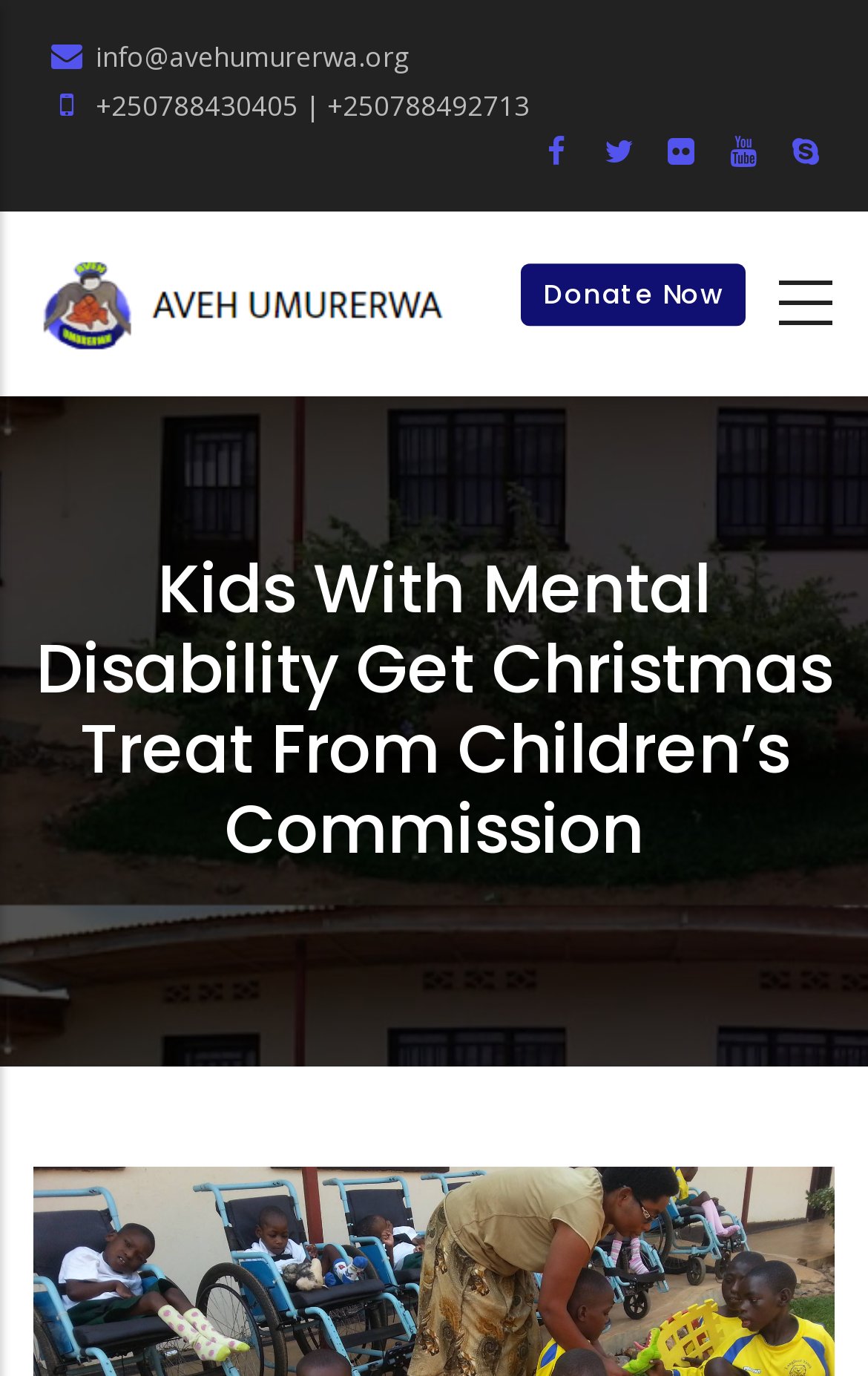Please find the bounding box coordinates (top-left x, top-left y, bottom-right x, bottom-right y) in the screenshot for the UI element described as follows: title="Home"

[0.038, 0.153, 0.526, 0.288]